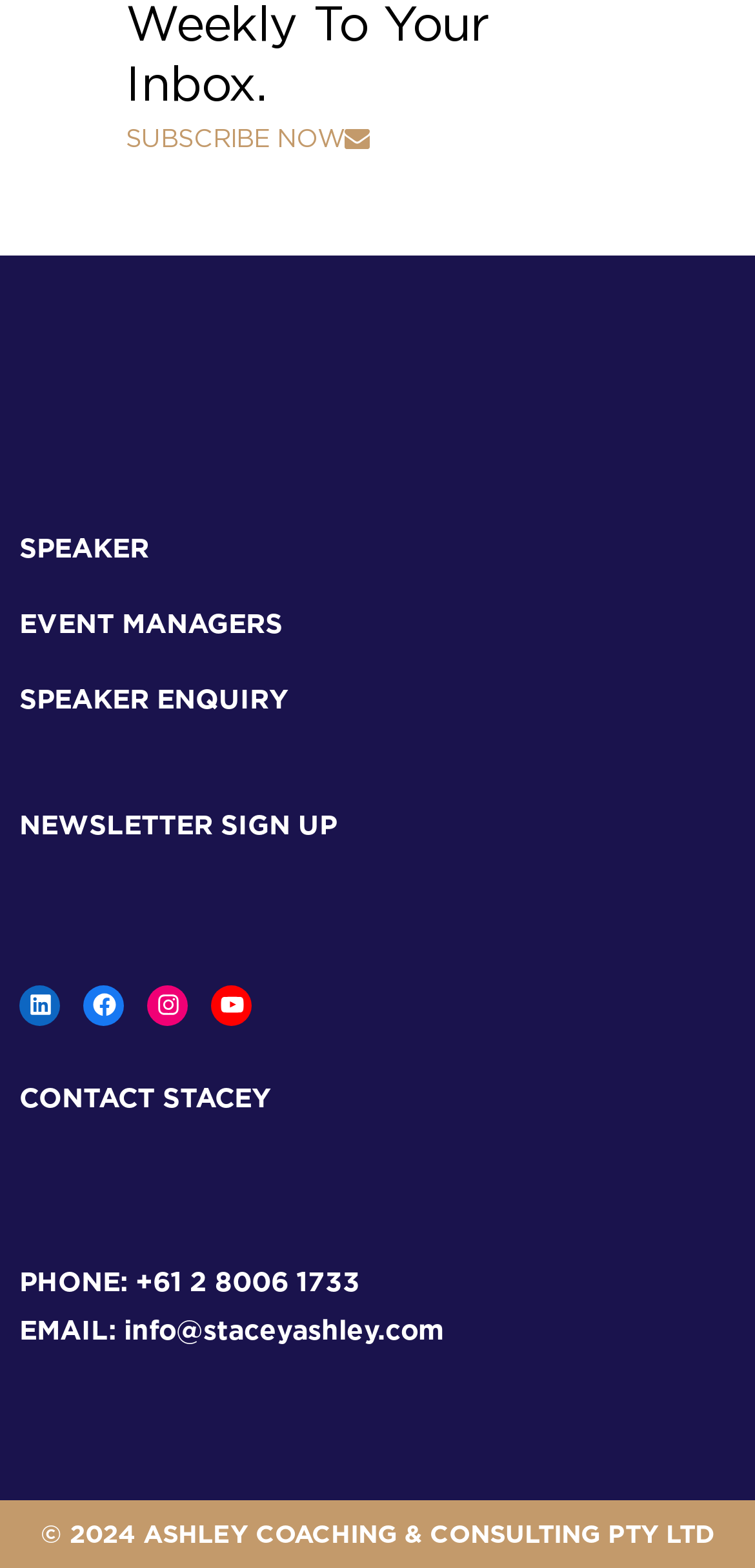Examine the image and give a thorough answer to the following question:
How many navigation links are there?

I counted the number of link elements with navigation-related text, such as 'SPEAKER', 'EVENT MANAGERS', 'SPEAKER ENQUIRY', 'NEWSLETTER SIGN UP', and 'CONTACT STACEY', to find the total number of navigation links.